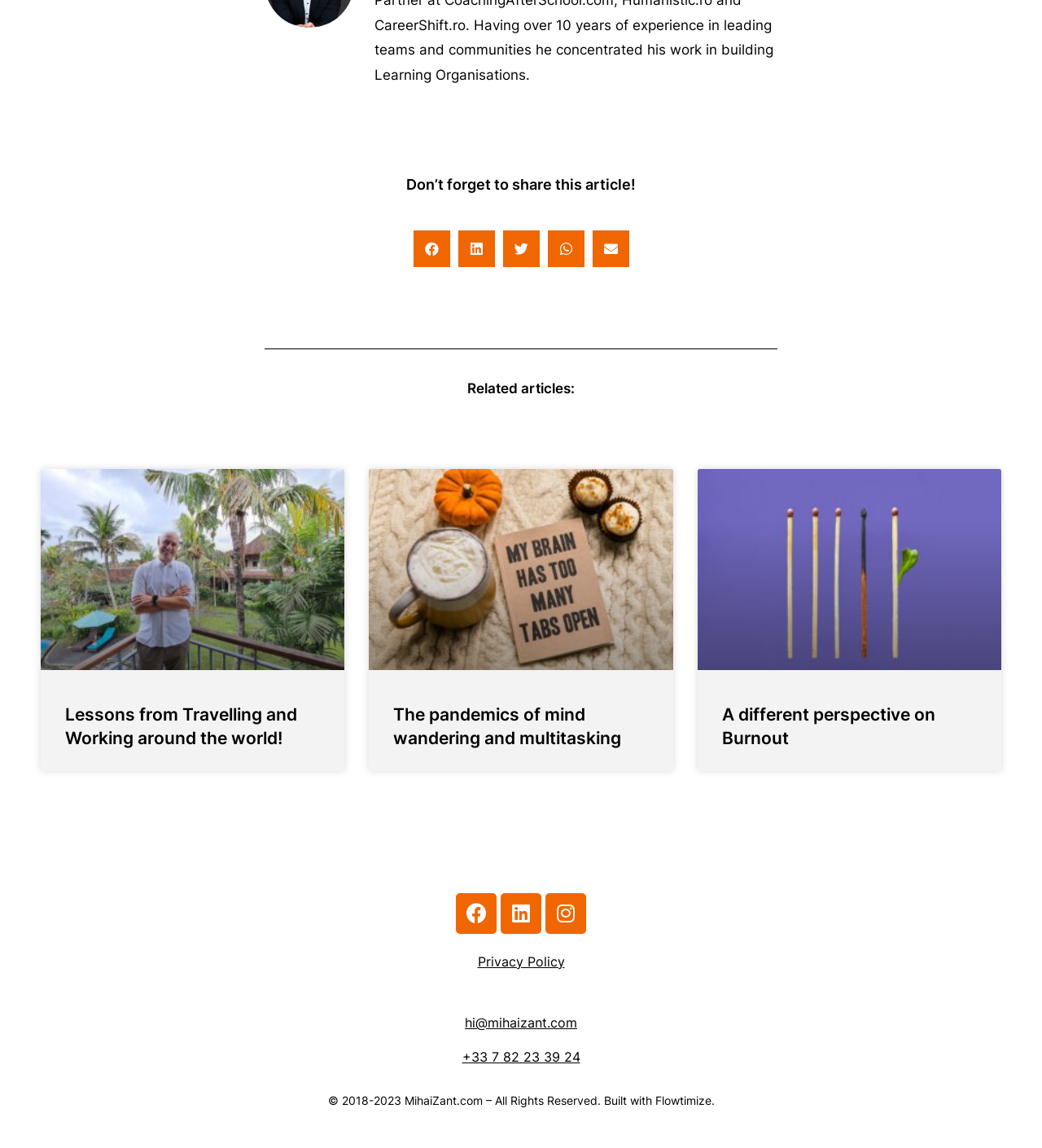Respond to the question below with a single word or phrase:
What is the name of the author of the articles?

Mihai ZANT